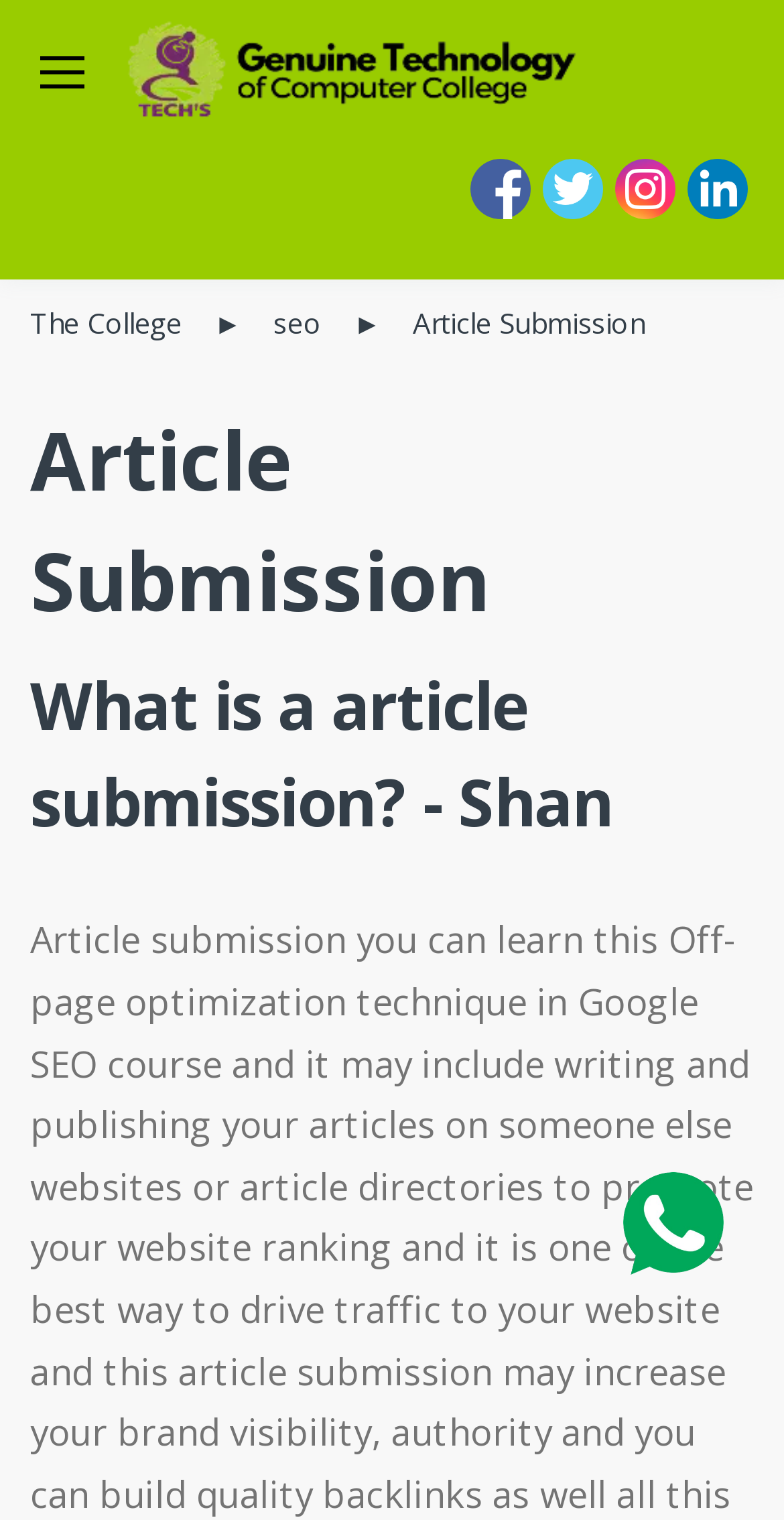Locate the bounding box for the described UI element: "aria-label="btnshanName"". Ensure the coordinates are four float numbers between 0 and 1, formatted as [left, top, right, bottom].

[0.038, 0.03, 0.122, 0.064]